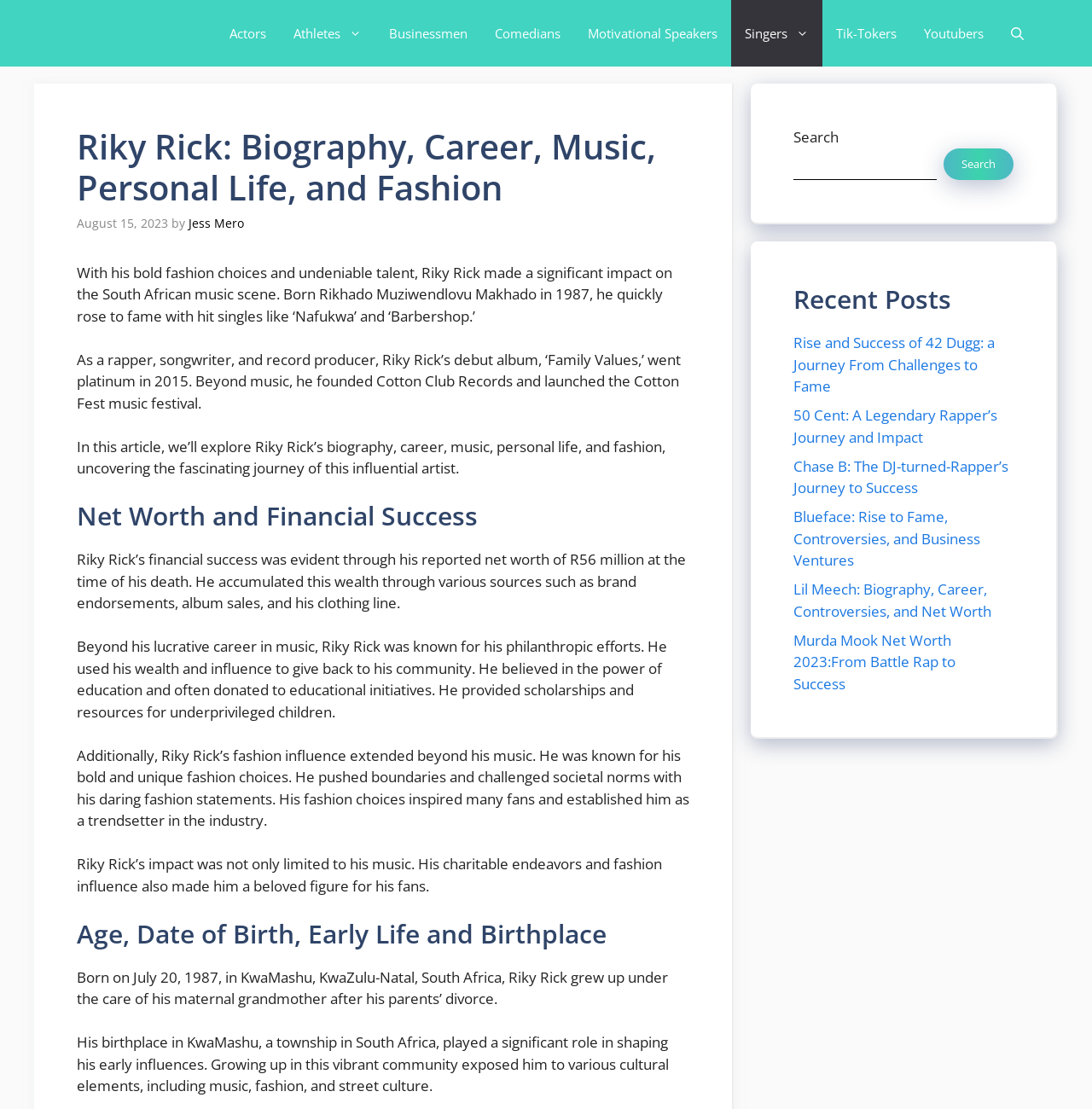Provide the bounding box coordinates for the area that should be clicked to complete the instruction: "Read about Riky Rick's biography".

[0.07, 0.114, 0.631, 0.188]